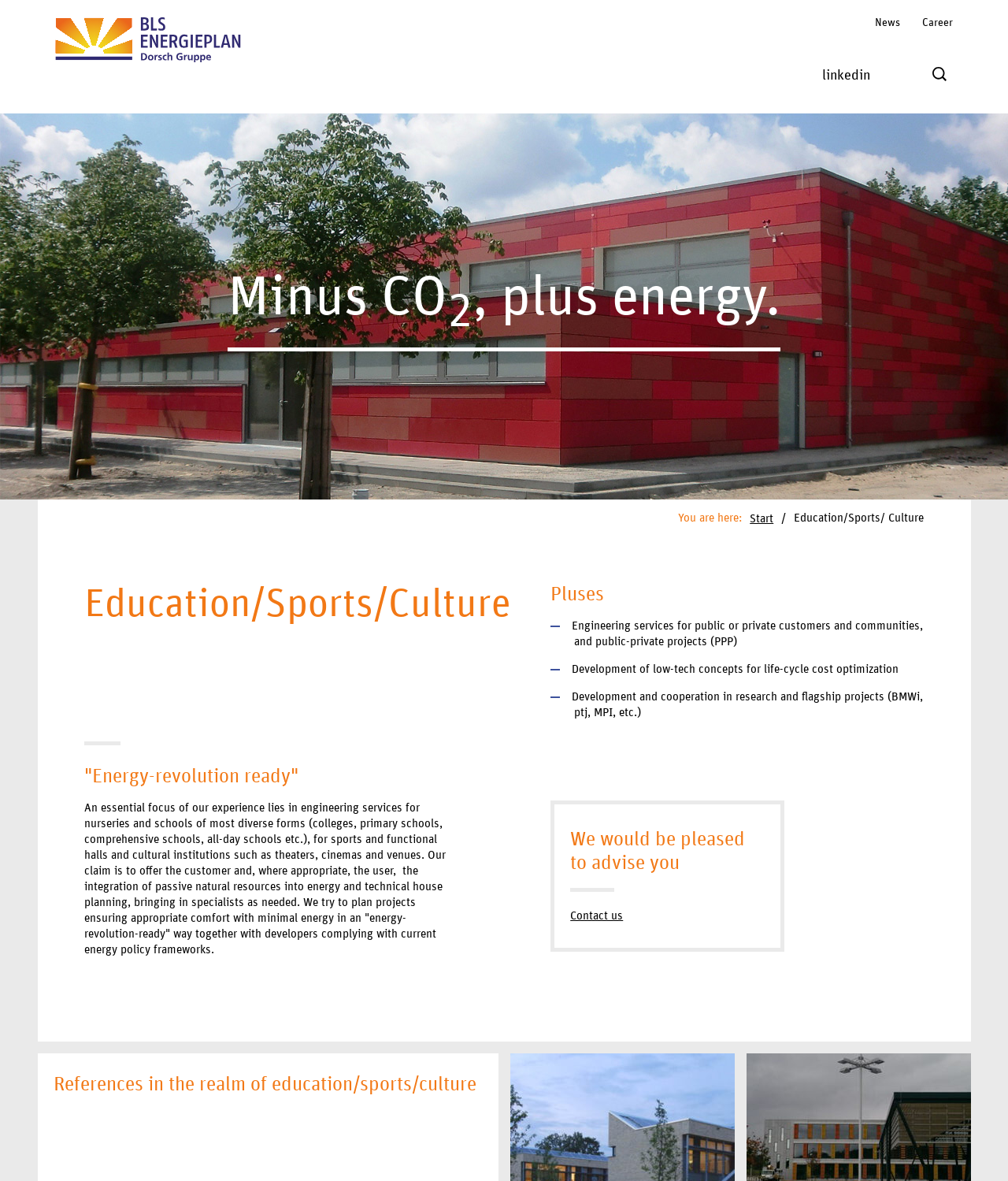Answer the question in one word or a short phrase:
What is the company name?

BLS Energieplan GmbH